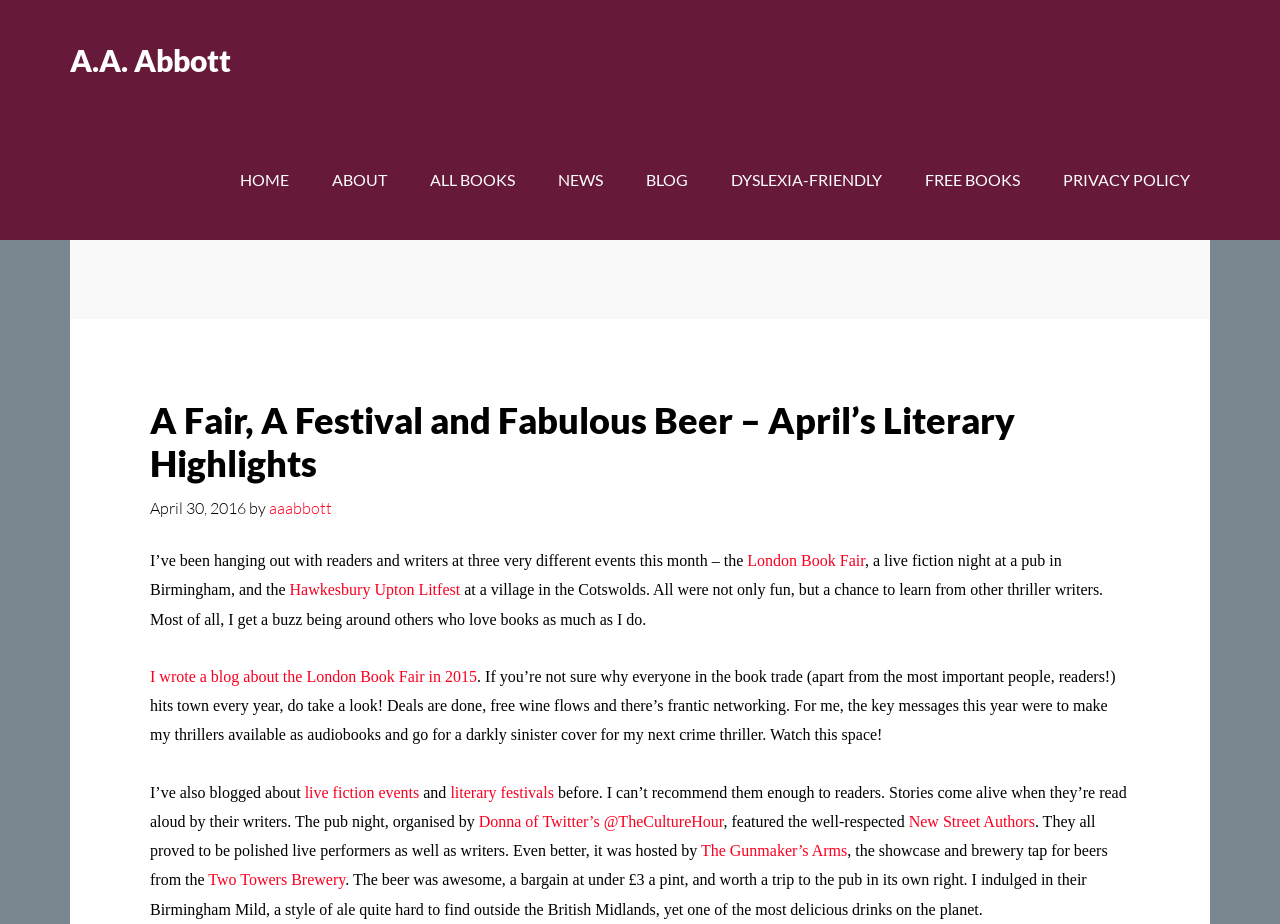Identify the bounding box coordinates of the region I need to click to complete this instruction: "Visit the 'Hawkesbury Upton Litfest' website".

[0.226, 0.629, 0.363, 0.648]